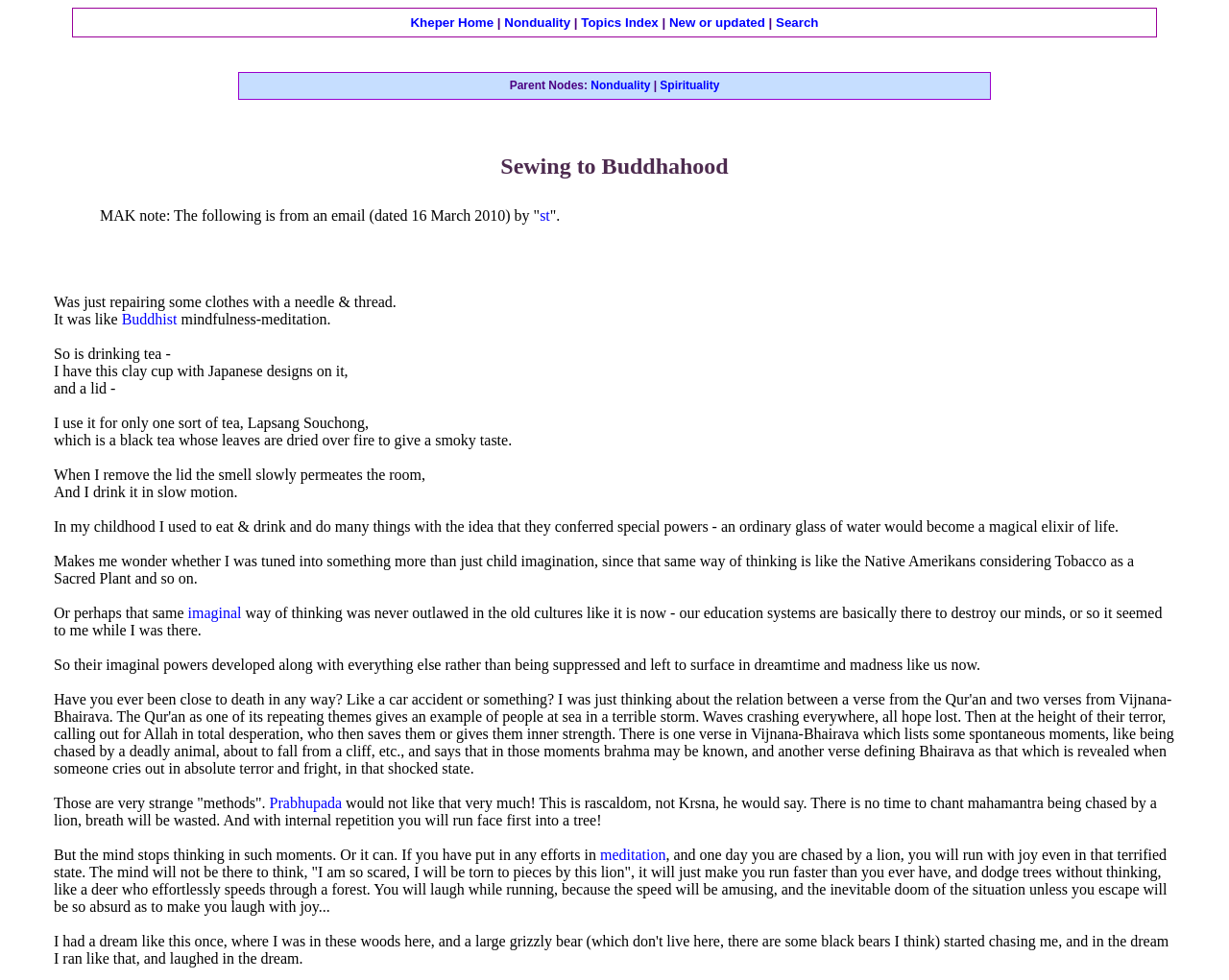Describe the entire webpage, focusing on both content and design.

The webpage is titled "Sewing to Buddhahood" and has a navigation menu at the top with links to "Kheper Home", "Nonduality", "Topics Index", "New or updated", and "Search". Below the navigation menu, there is a heading with the same title as the webpage.

The main content of the webpage is a series of paragraphs that appear to be a personal reflection or essay. The text is divided into several sections, with the first section describing the author's experience of repairing clothes with a needle and thread, which led to a state of mindfulness similar to Buddhist meditation.

The next section describes the author's experience of drinking tea from a special clay cup, which is accompanied by a vivid description of the smell and taste of the tea. The author reflects on how this experience is similar to their childhood imagination, where ordinary things could become magical.

The following sections continue to explore the author's thoughts on imagination, mindfulness, and spirituality, with references to Native American culture and the idea that modern education systems suppress the imagination. The text also mentions Prabhupada, a spiritual leader, and his views on meditation and spiritual practice.

Throughout the webpage, there are several links to related topics, such as "Nonduality", "Buddhist", "imaginal", "Prabhupada", and "meditation", which suggest that the webpage is part of a larger website or network of related content. Overall, the webpage appears to be a personal and philosophical reflection on the nature of mindfulness, imagination, and spirituality.